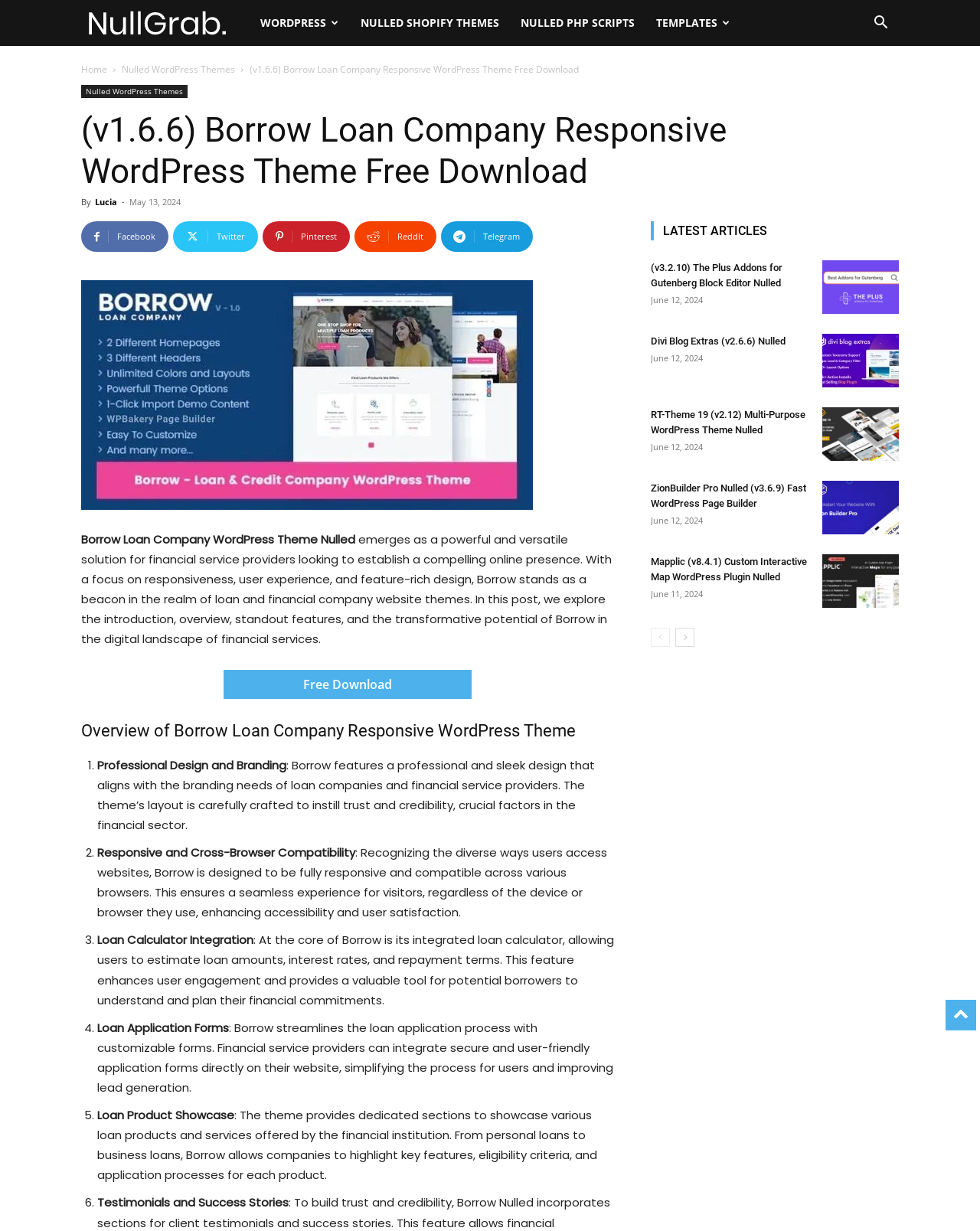Identify the bounding box for the UI element specified in this description: "Home". The coordinates must be four float numbers between 0 and 1, formatted as [left, top, right, bottom].

[0.083, 0.051, 0.109, 0.062]